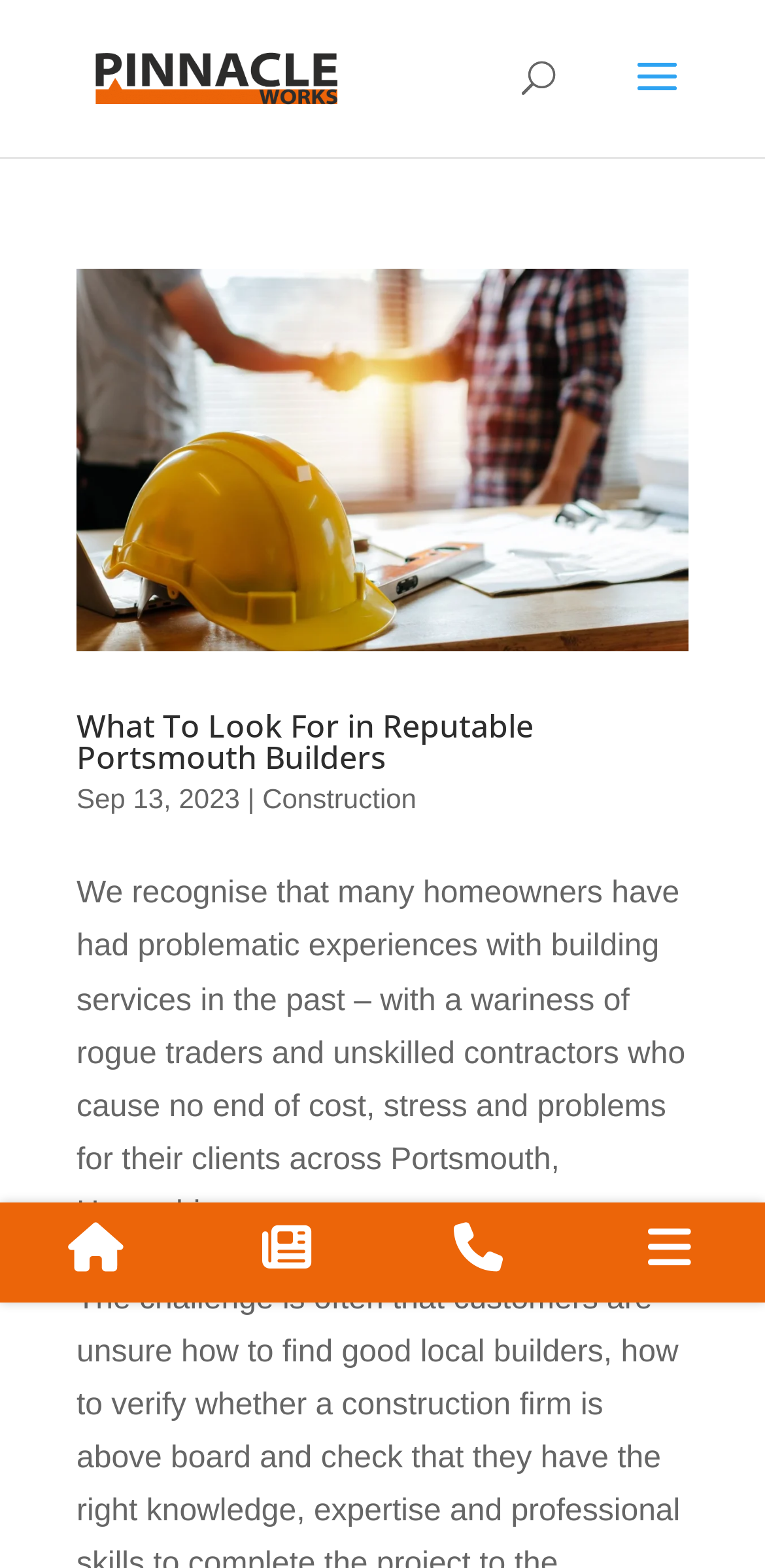Answer with a single word or phrase: 
How many social media links are at the bottom of the page?

4